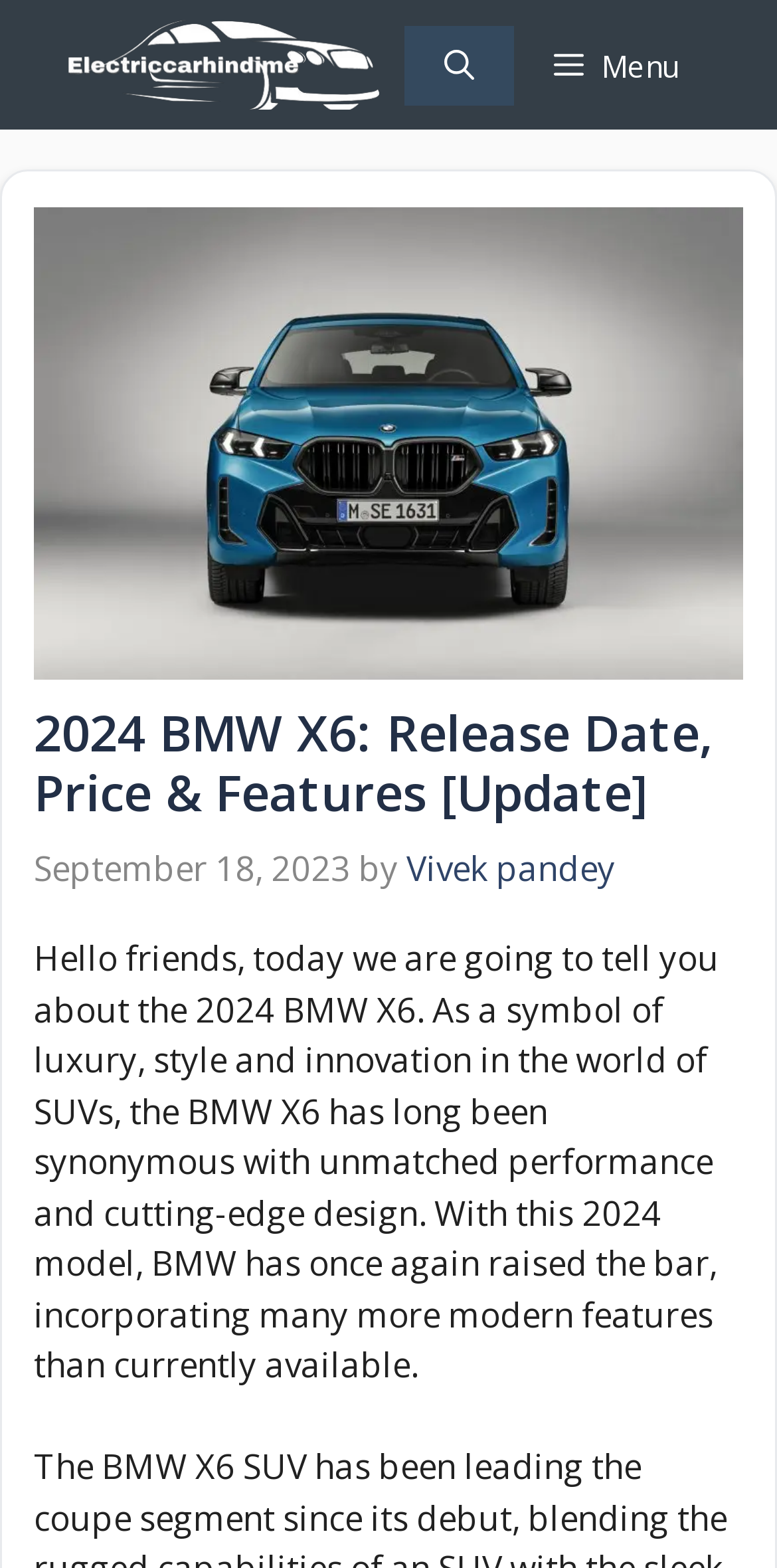Refer to the image and provide an in-depth answer to the question: 
What is the author of the article about the 2024 BMW X6?

The author of the article can be found in the header section of the webpage, where it says 'by Vivek Pandey'.